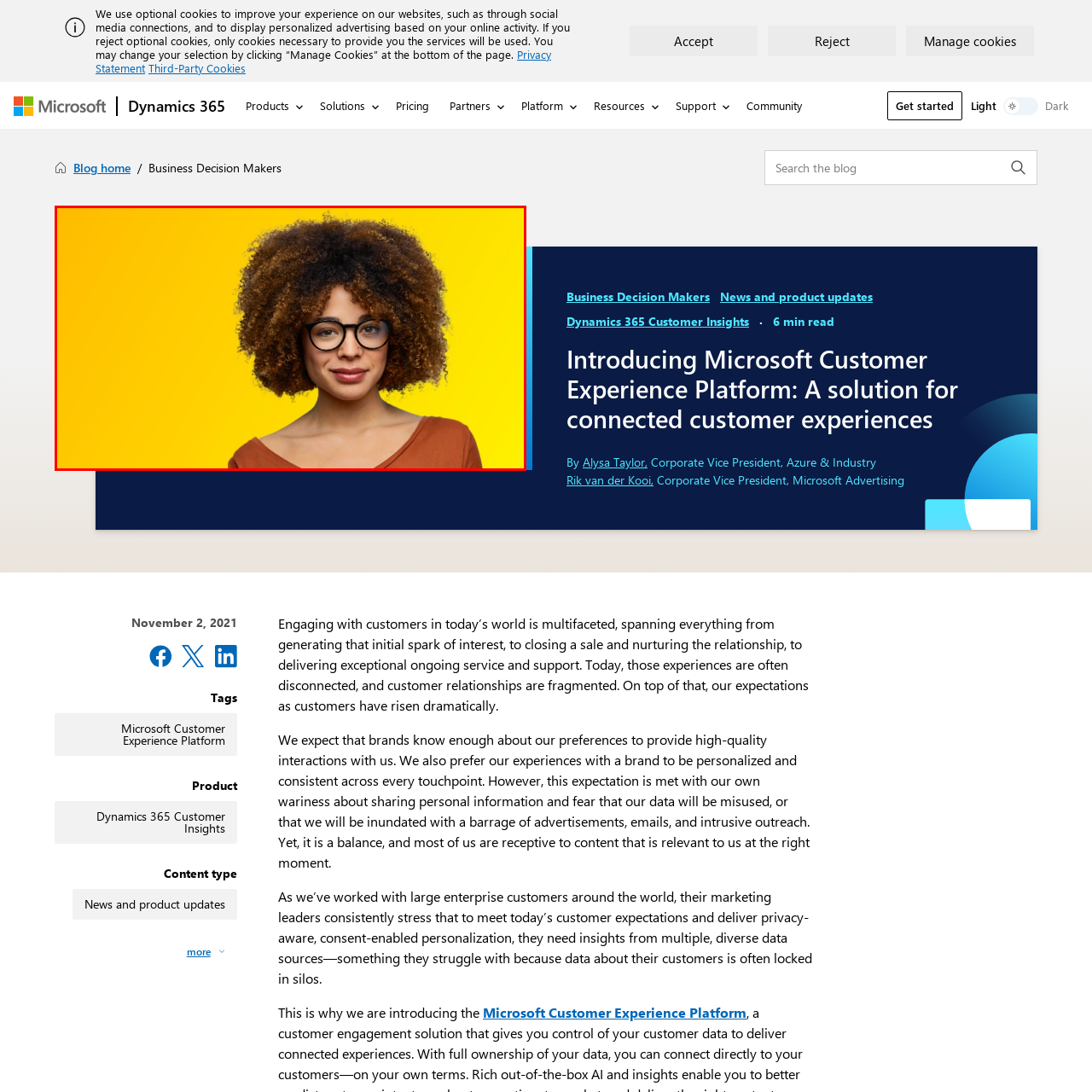Look closely at the image within the red-bordered box and thoroughly answer the question below, using details from the image: What is the tone of the woman's top?

The caption states that the woman is dressed in a 'simple, earthy-toned top', which implies that the tone of her top is earthy.